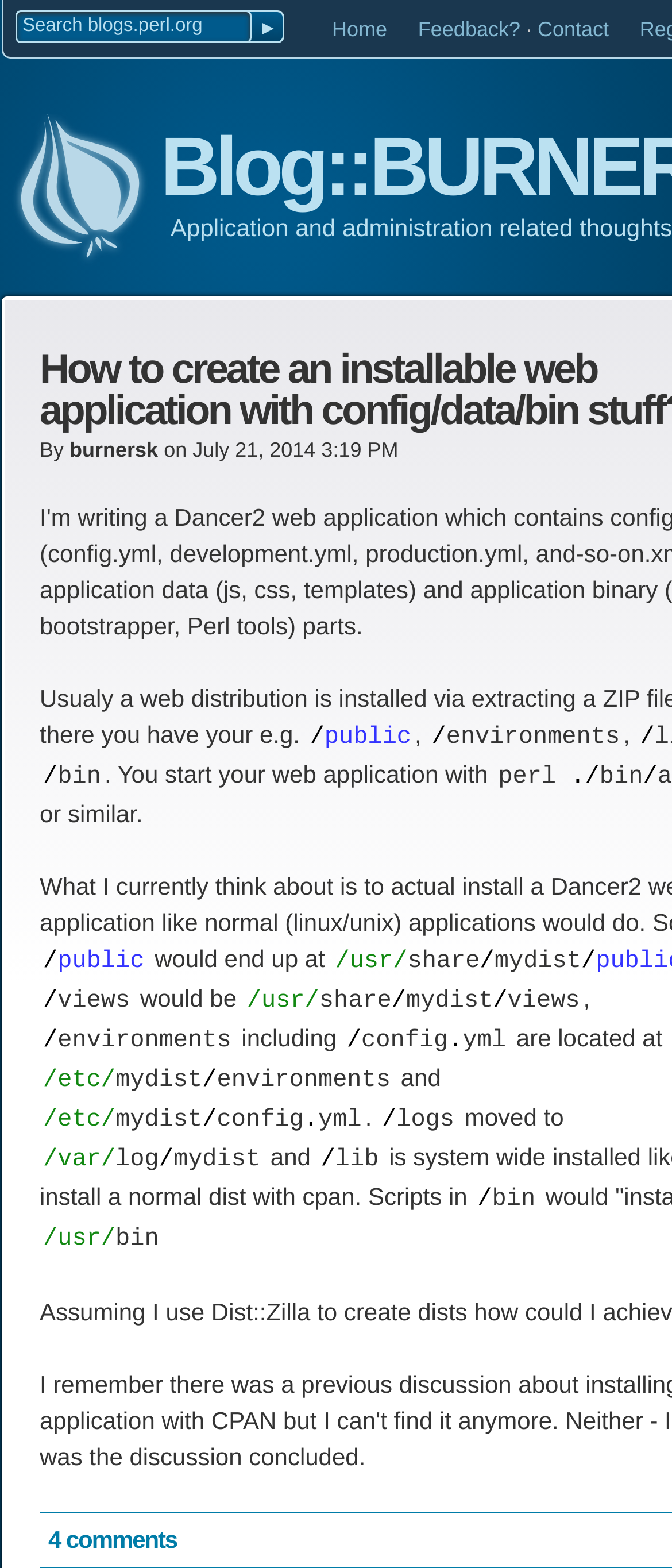Look at the image and write a detailed answer to the question: 
What is the timestamp of the blog post?

The timestamp of the blog post can be found by looking at the time element which is located below the author's name and above the blog post content. The timestamp is 'July 21, 2014 3:19 PM'.